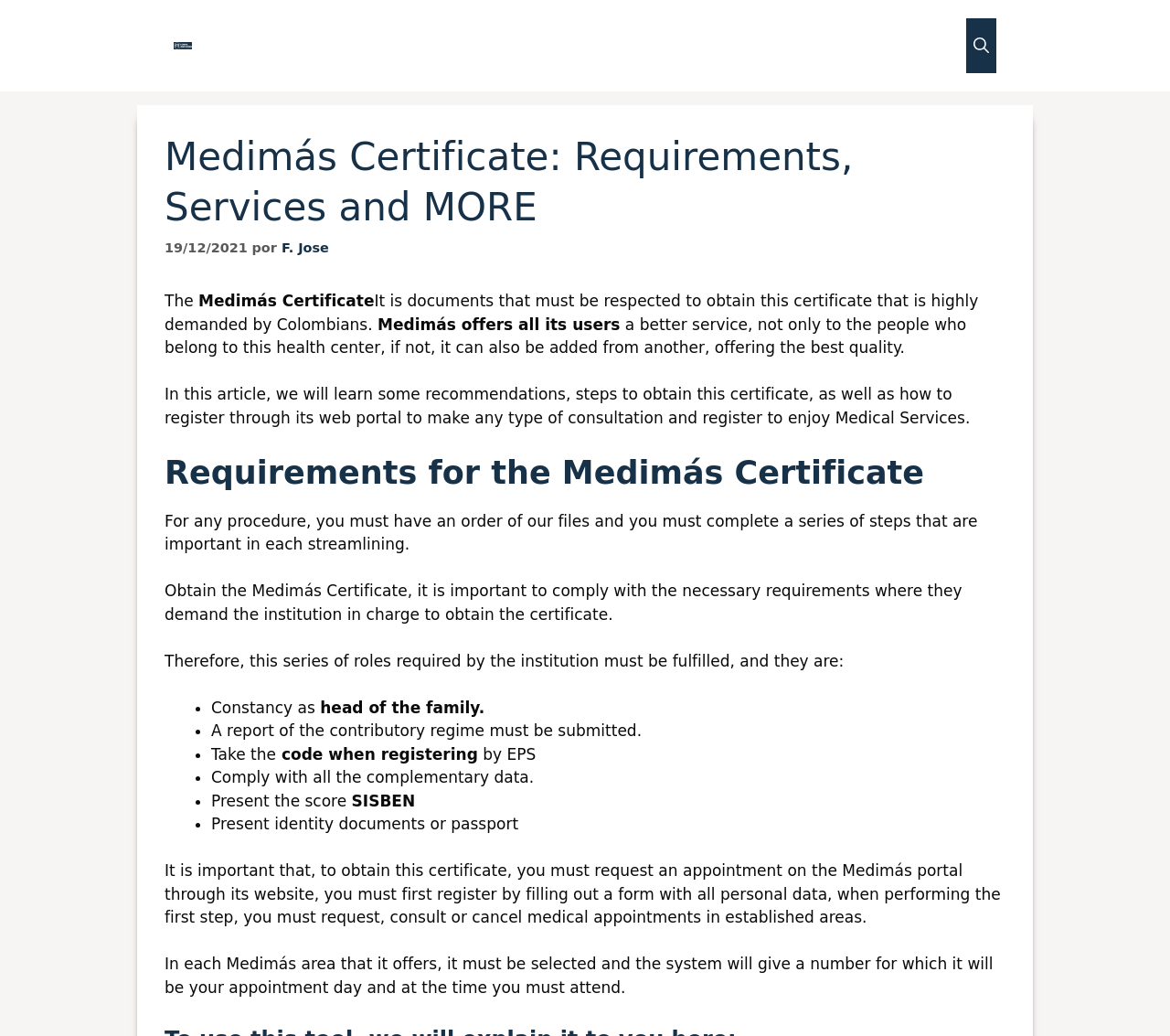Locate the bounding box of the UI element with the following description: "aria-label="Abrir la barra de búsqueda"".

[0.826, 0.018, 0.852, 0.071]